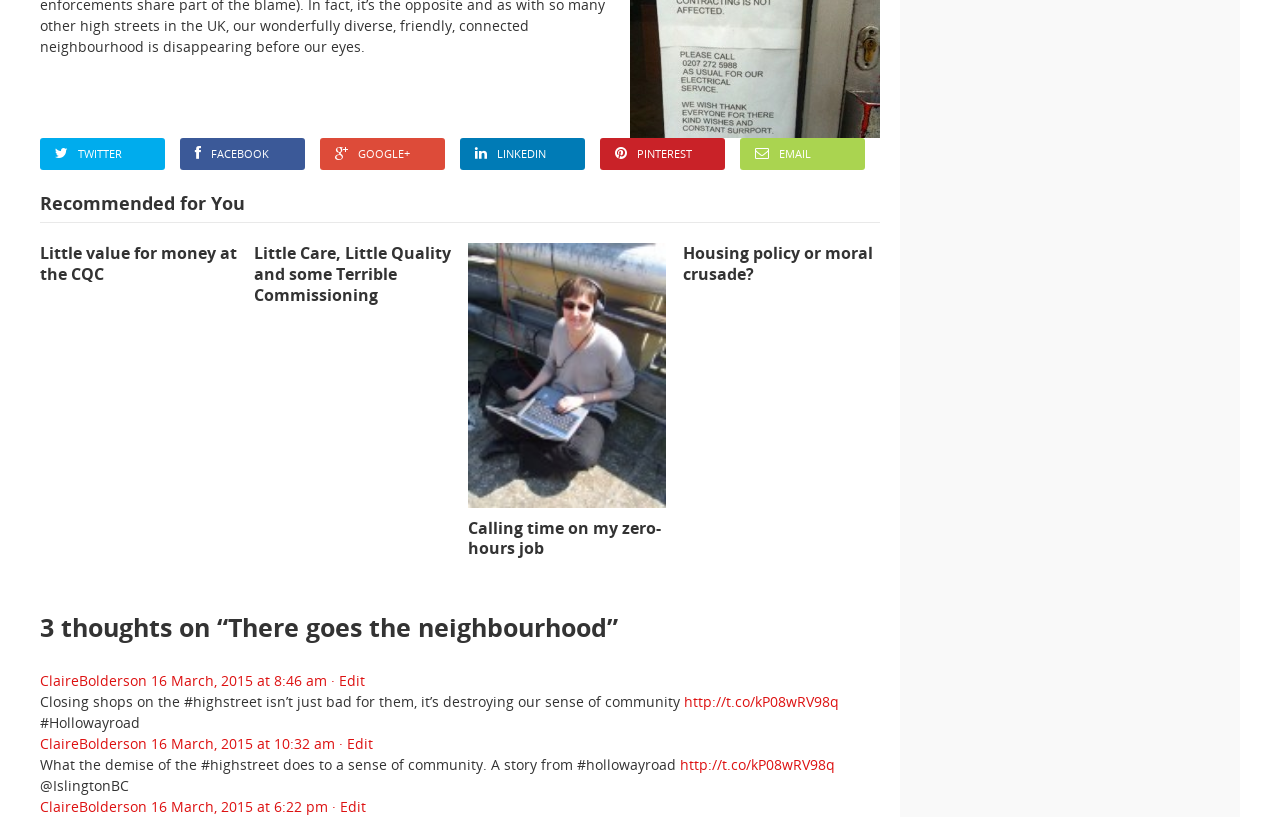Please pinpoint the bounding box coordinates for the region I should click to adhere to this instruction: "Visit the link http://t.co/kP08wRV98q".

[0.534, 0.847, 0.655, 0.87]